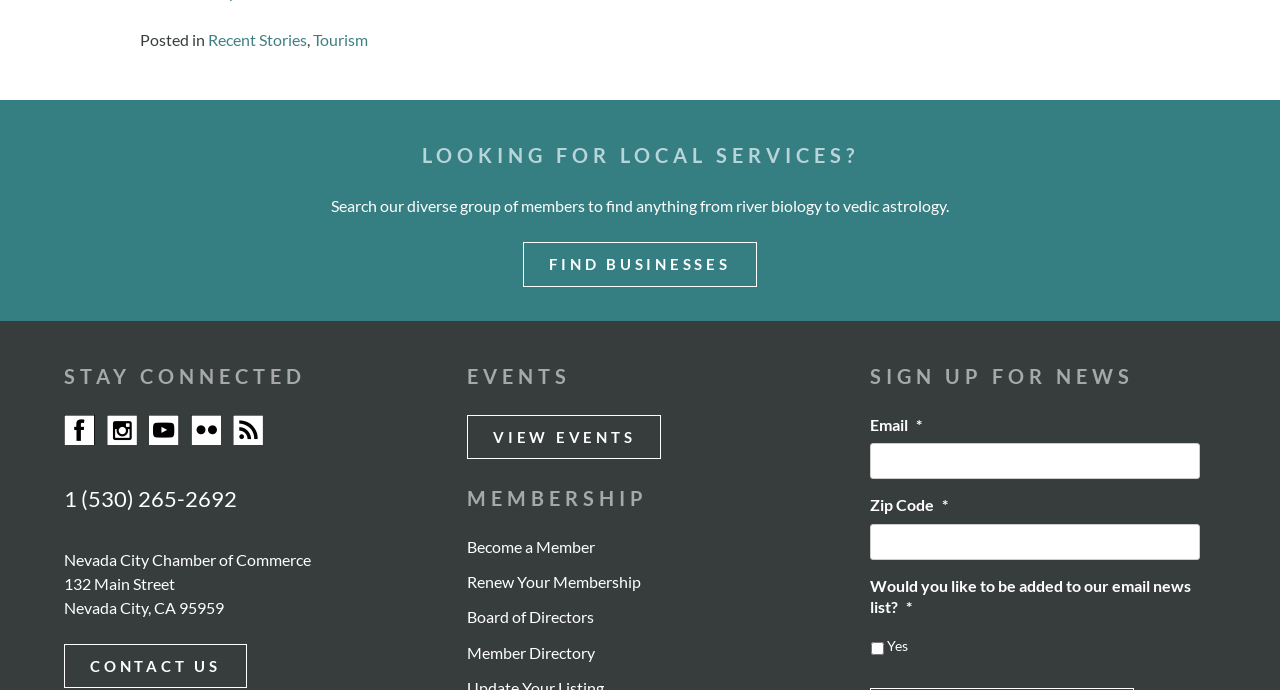Extract the bounding box of the UI element described as: "1 (530) 265-2692".

[0.05, 0.702, 0.185, 0.741]